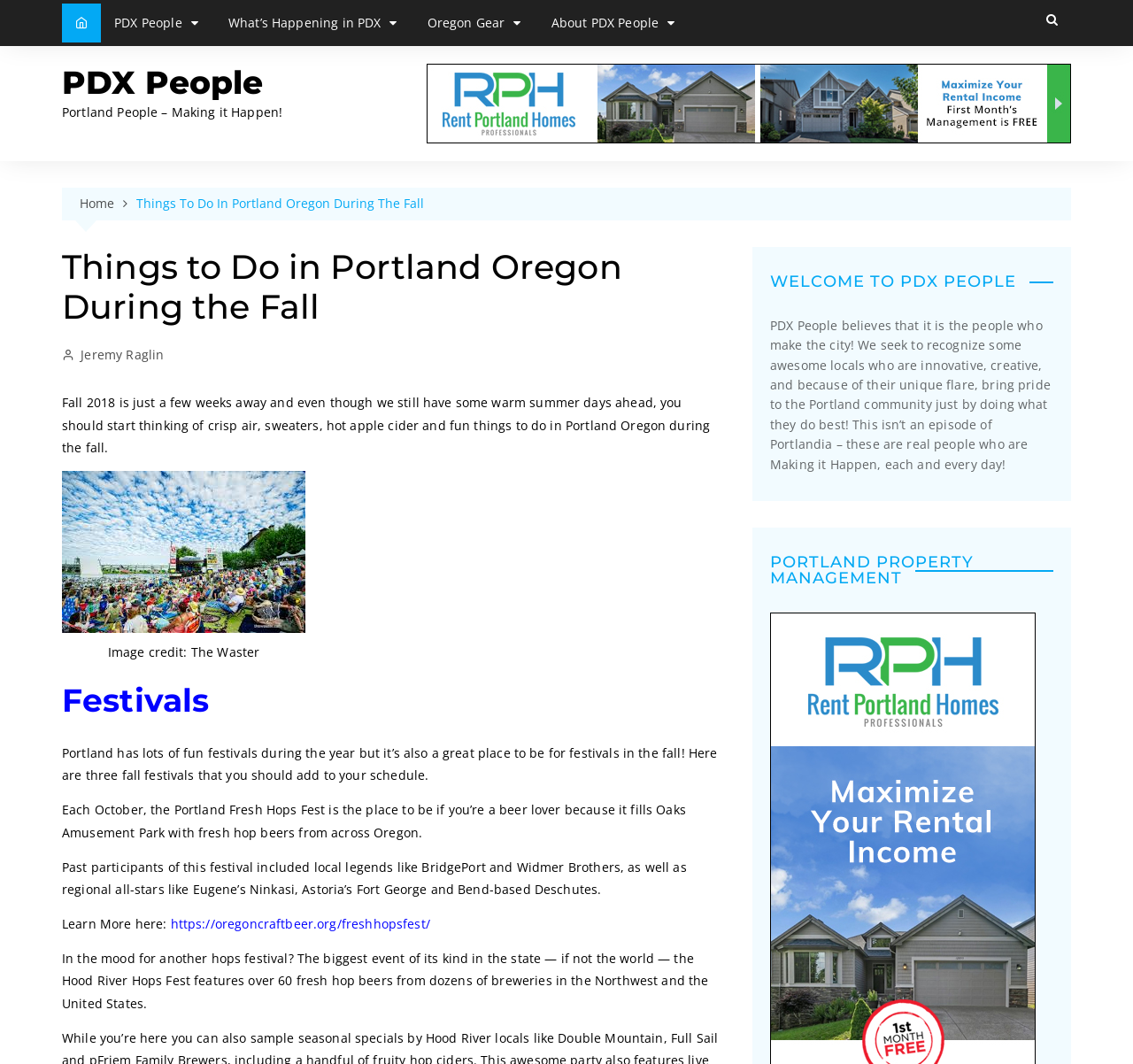What is the name of the company mentioned in the 'Portland Property Management' section?
Please provide a single word or phrase answer based on the image.

Rent Portland Homes Professionals